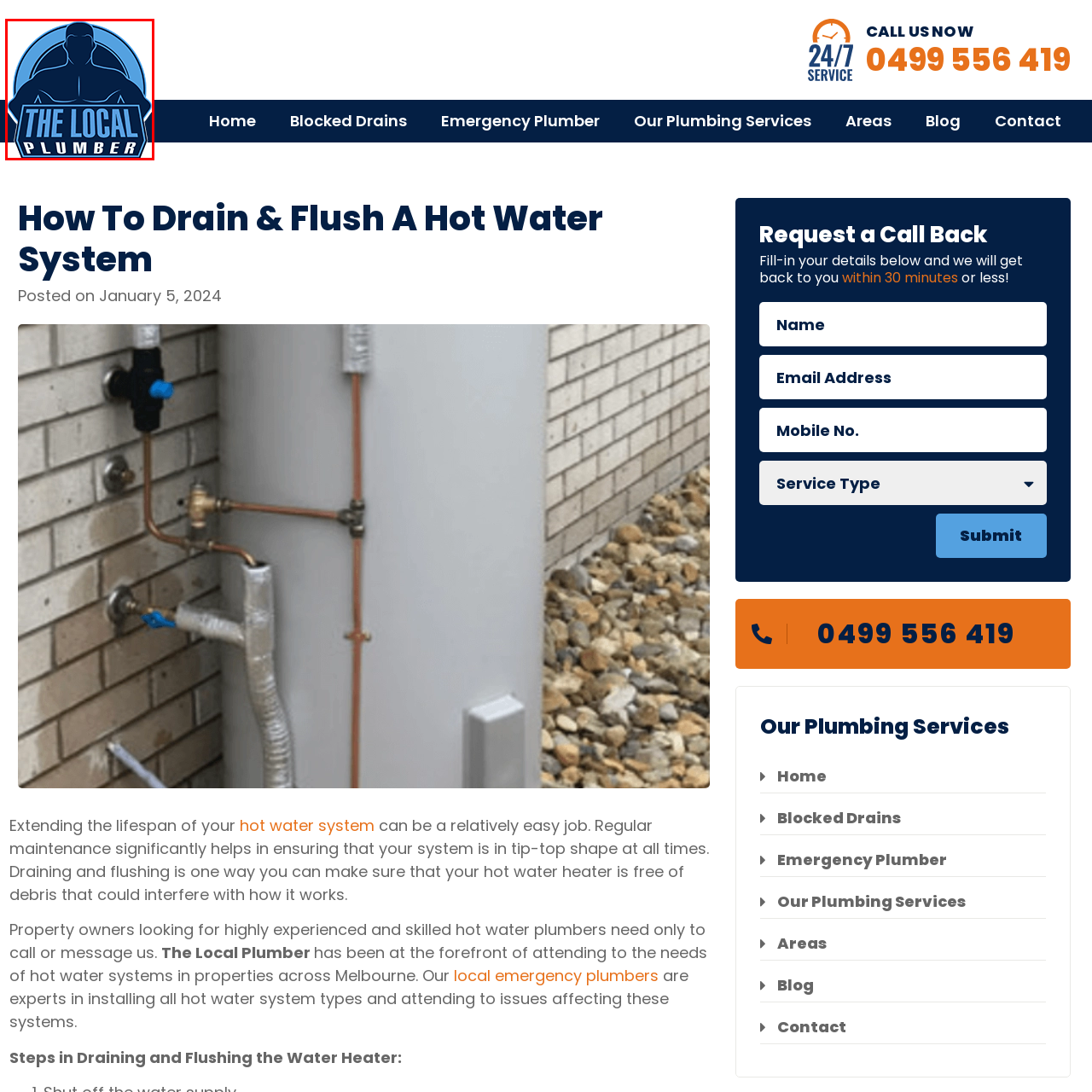What is the figure in the logo?
Look at the image within the red bounding box and respond with a single word or phrase.

A stylized, strong figure